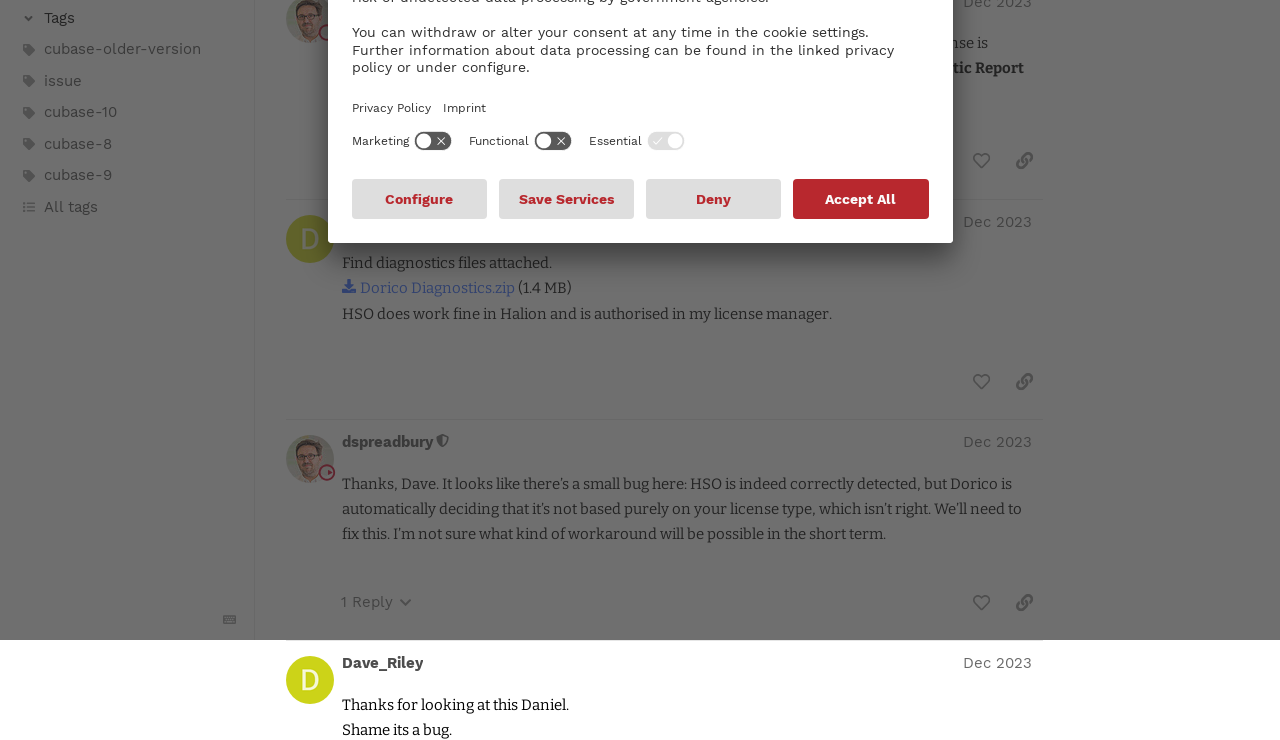Identify the bounding box coordinates for the UI element described by the following text: "​ Tags". Provide the coordinates as four float numbers between 0 and 1, in the format [left, top, right, bottom].

[0.015, 0.011, 0.184, 0.038]